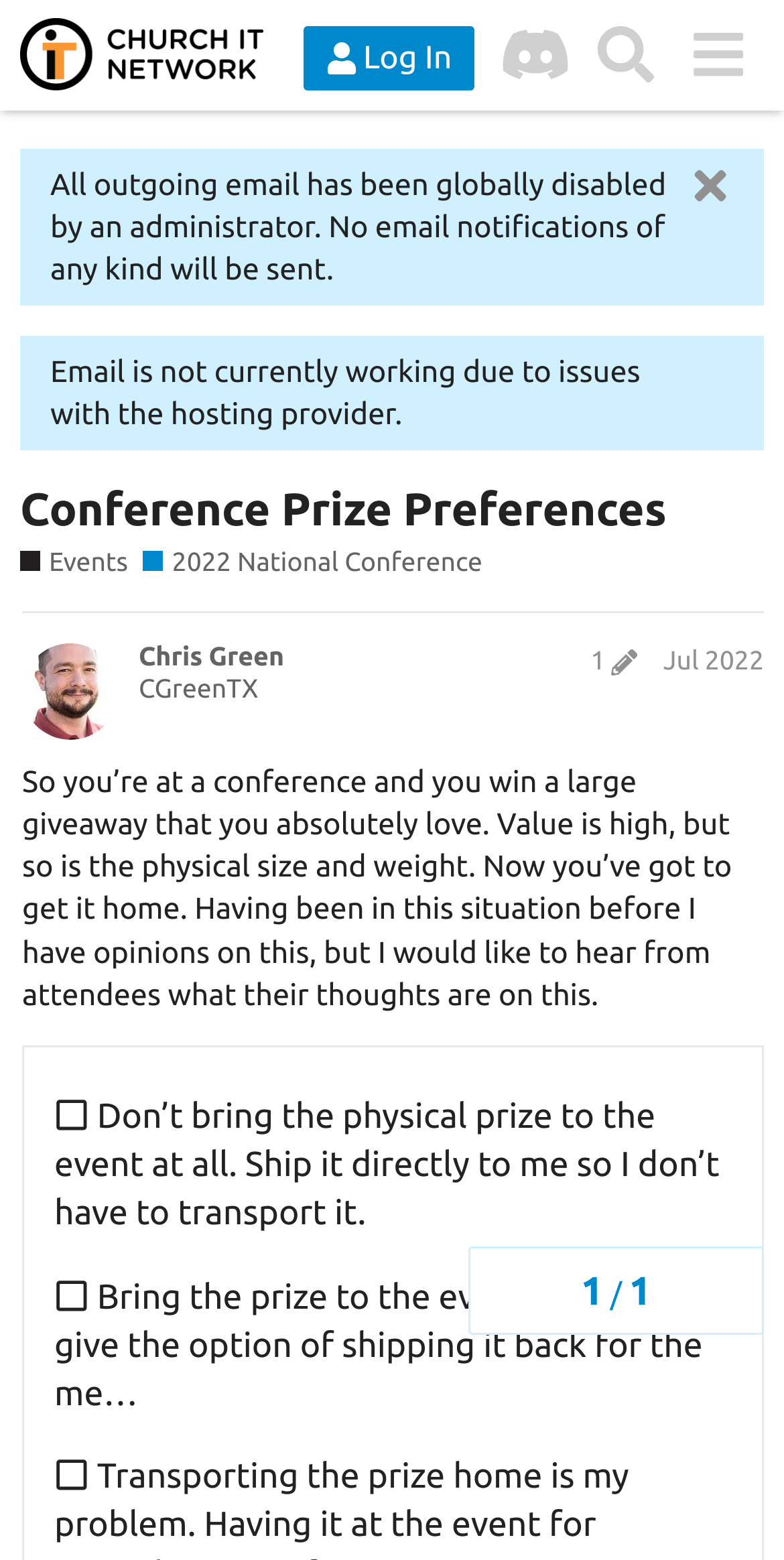What is the issue with email notifications?
Ensure your answer is thorough and detailed.

I found the answer by looking at the static text at the top of the page, which says 'All outgoing email has been globally disabled by an administrator. No email notifications of any kind will be sent.' This indicates that email notifications are not working due to administrative action.